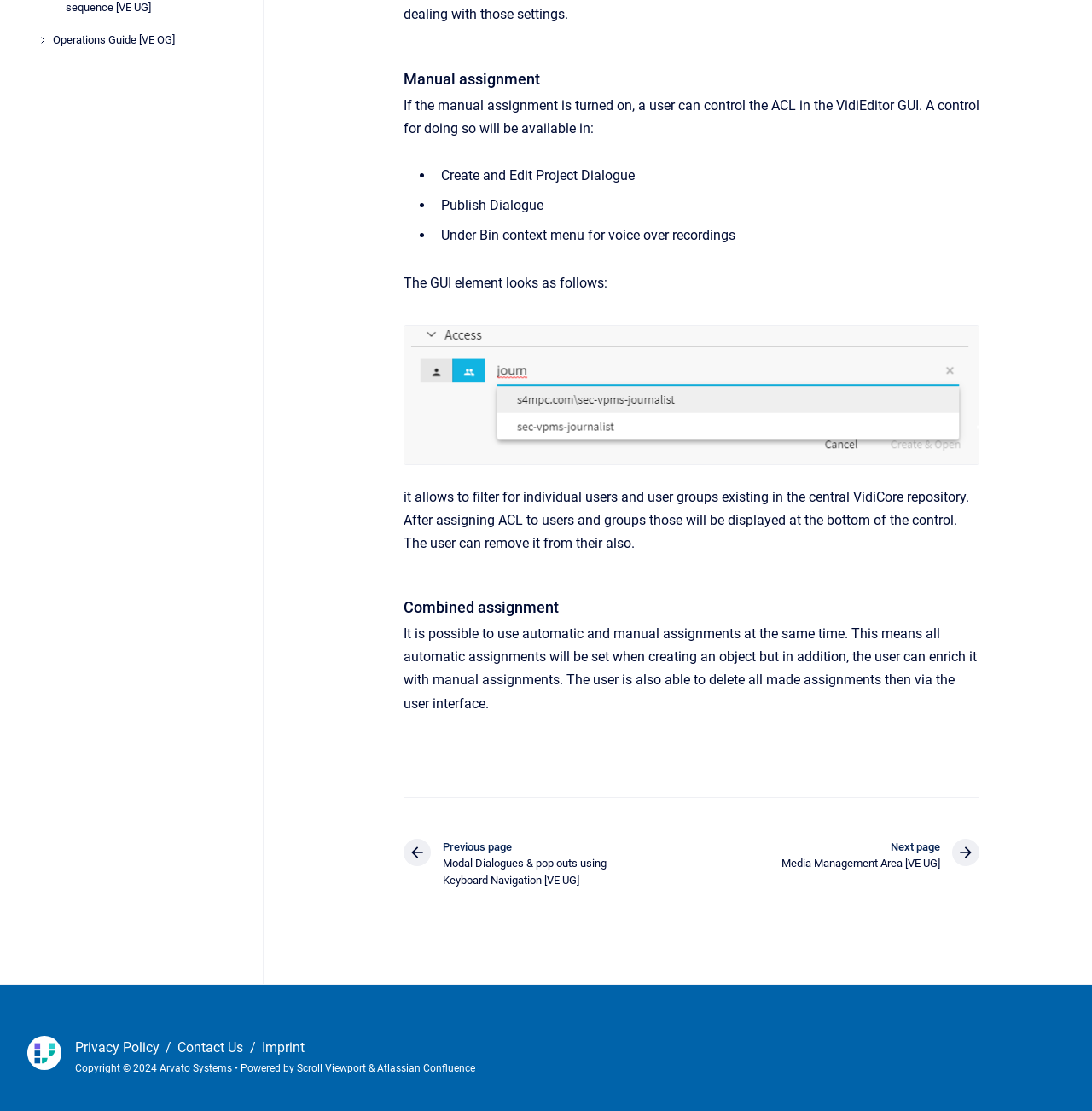Identify the bounding box for the UI element described as: "affarertbnk.web.app". Ensure the coordinates are four float numbers between 0 and 1, formatted as [left, top, right, bottom].

None